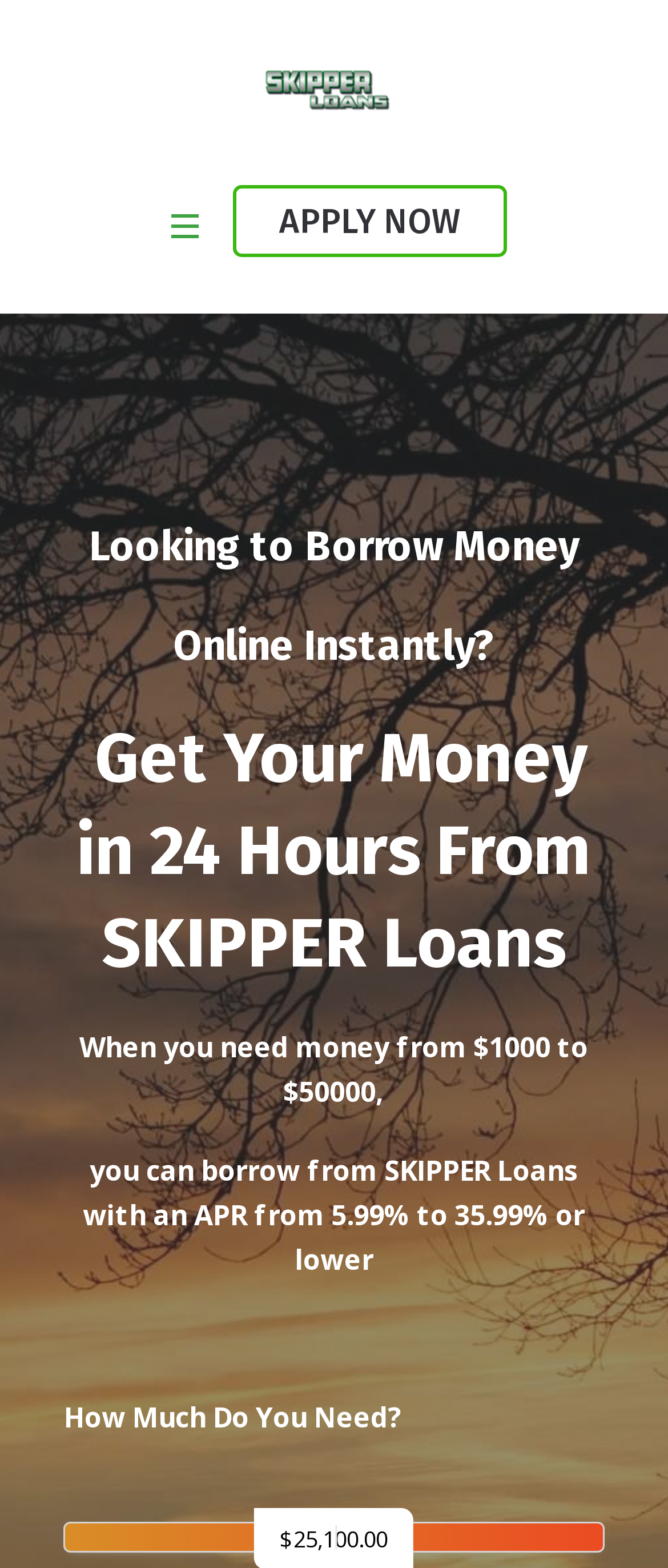Respond to the following question with a brief word or phrase:
What is the minimum amount of money that can be borrowed?

$1000